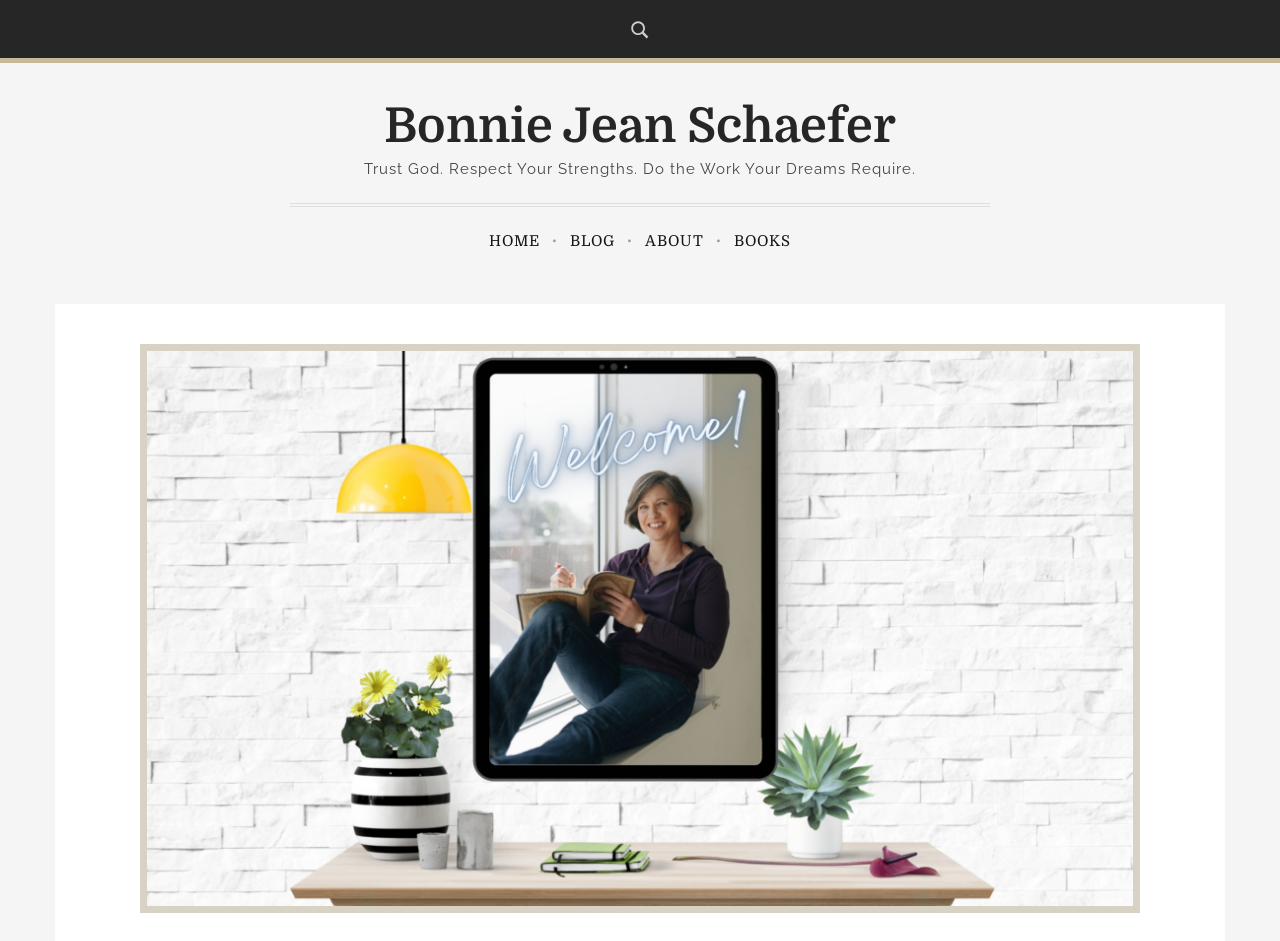Using the information in the image, could you please answer the following question in detail:
What is the name of the author?

The name of the author can be found in the heading element at the top of the webpage, which is 'Bonnie Jean Schaefer'. This is also a link, indicating that it may lead to more information about the author.